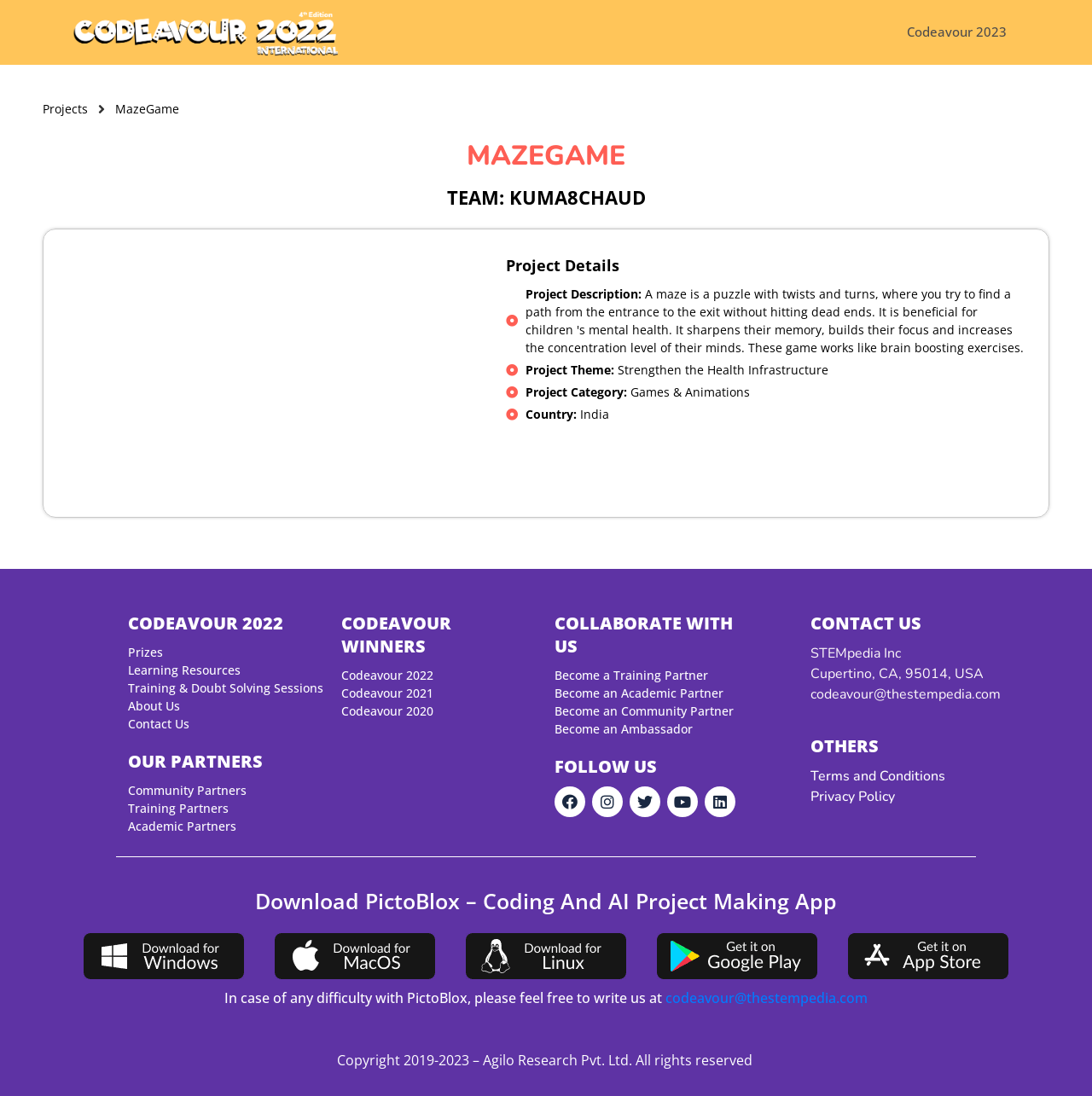Identify the bounding box coordinates of the region that needs to be clicked to carry out this instruction: "View project details". Provide these coordinates as four float numbers ranging from 0 to 1, i.e., [left, top, right, bottom].

[0.463, 0.233, 0.937, 0.252]